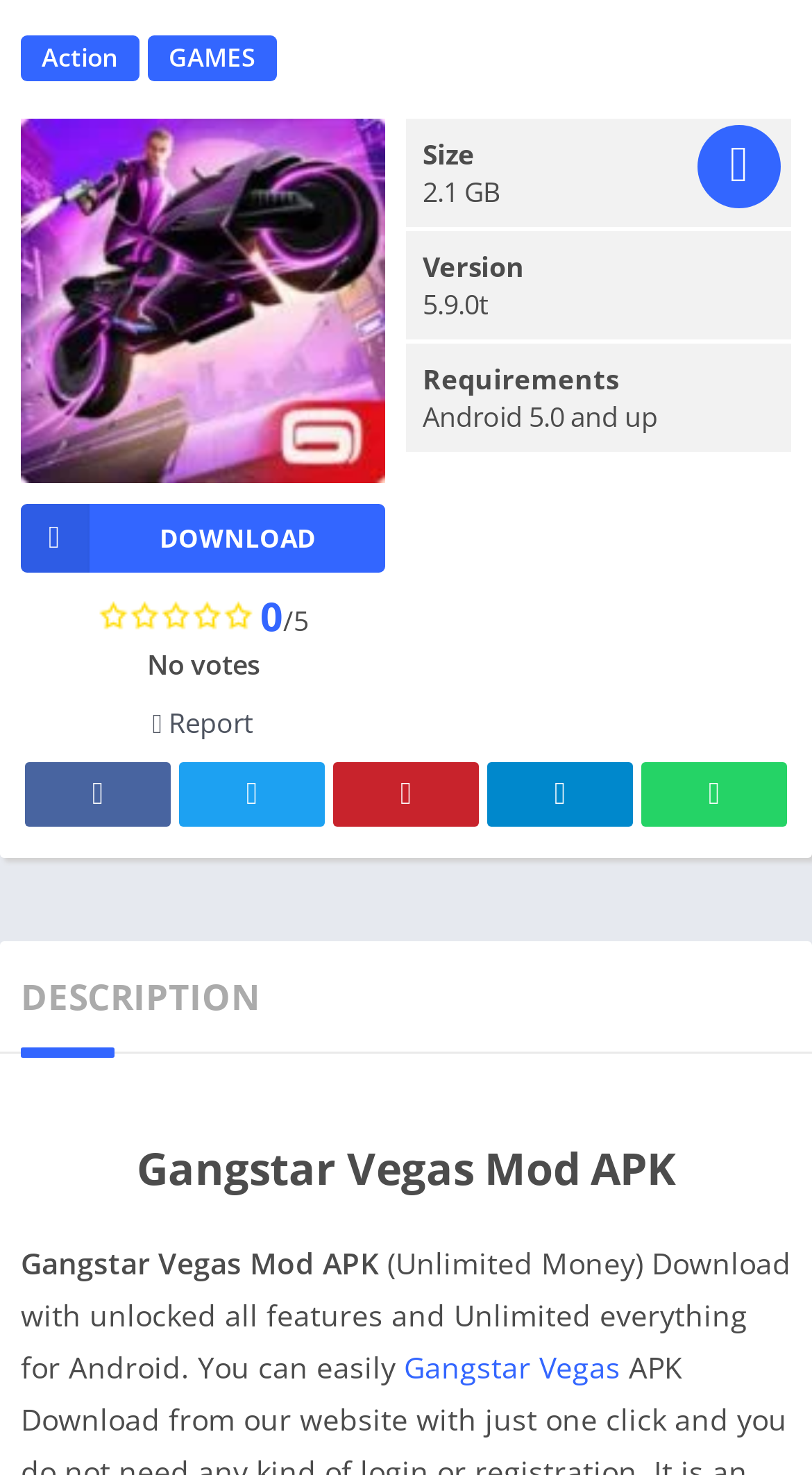Determine the bounding box for the UI element described here: "GAMES".

[0.182, 0.024, 0.341, 0.055]